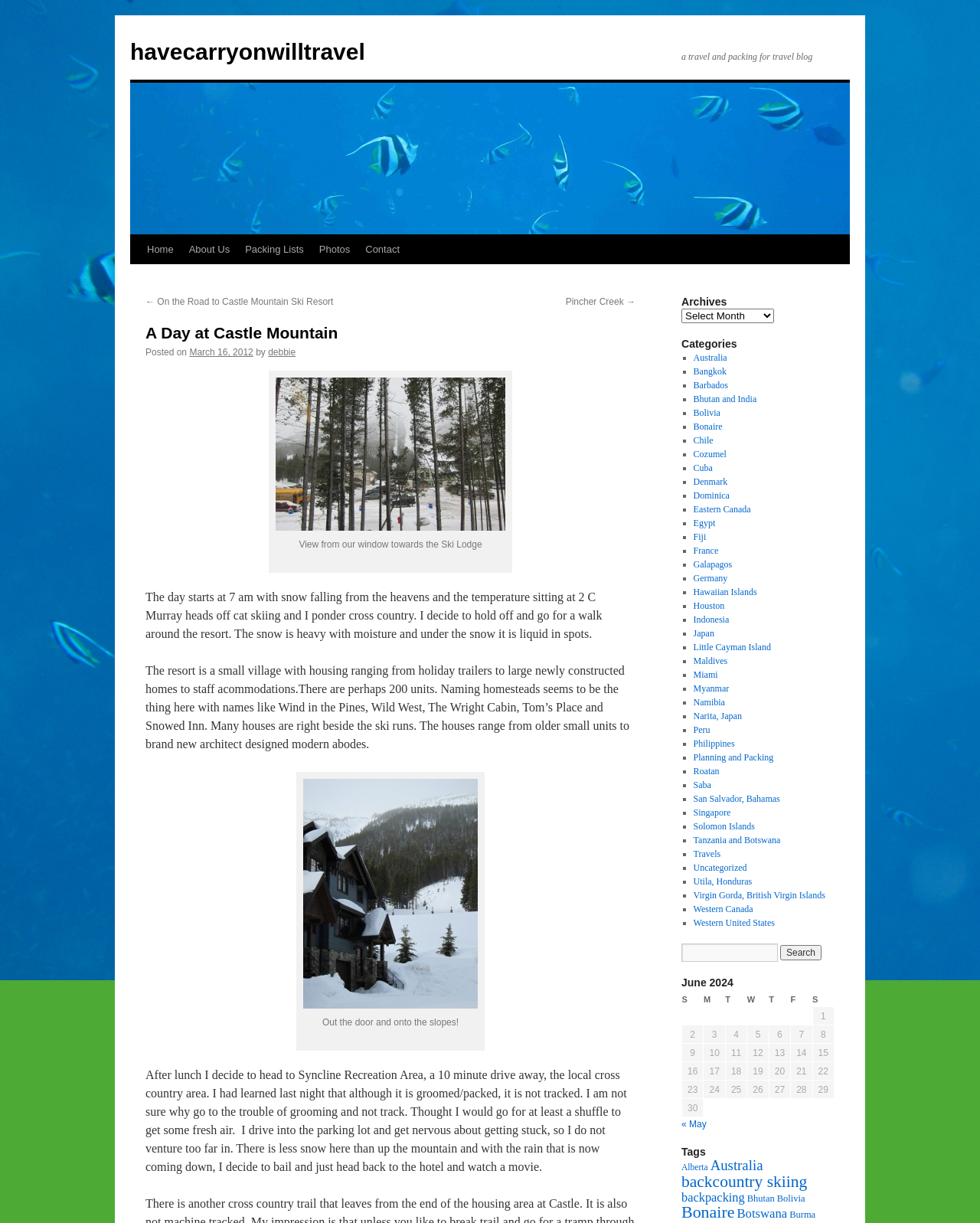Respond to the question below with a concise word or phrase:
Where did the author go for cross-country skiing?

Syncline Recreation Area